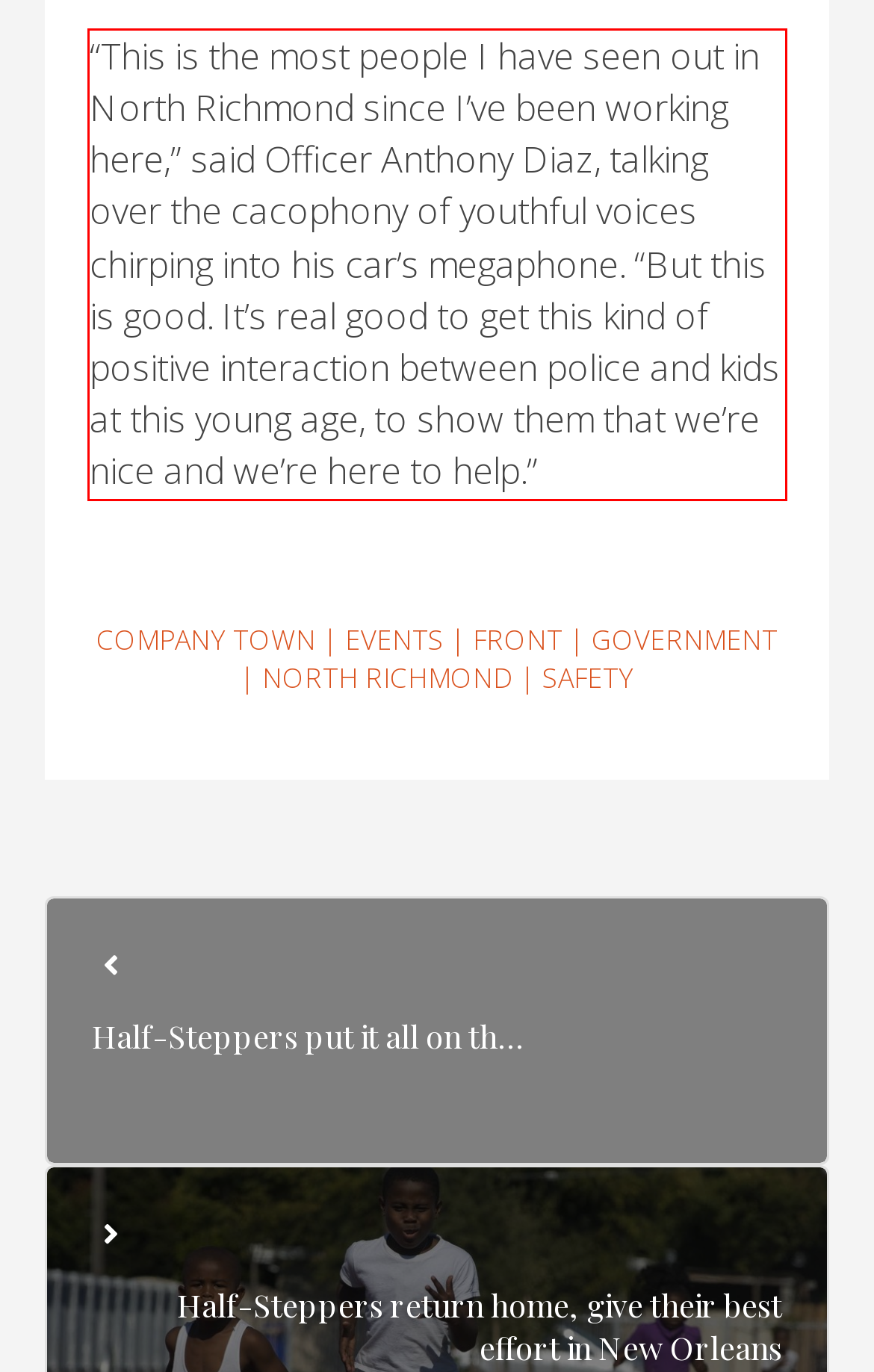In the screenshot of the webpage, find the red bounding box and perform OCR to obtain the text content restricted within this red bounding box.

“This is the most people I have seen out in North Richmond since I’ve been working here,” said Officer Anthony Diaz, talking over the cacophony of youthful voices chirping into his car’s megaphone. “But this is good. It’s real good to get this kind of positive interaction between police and kids at this young age, to show them that we’re nice and we’re here to help.”